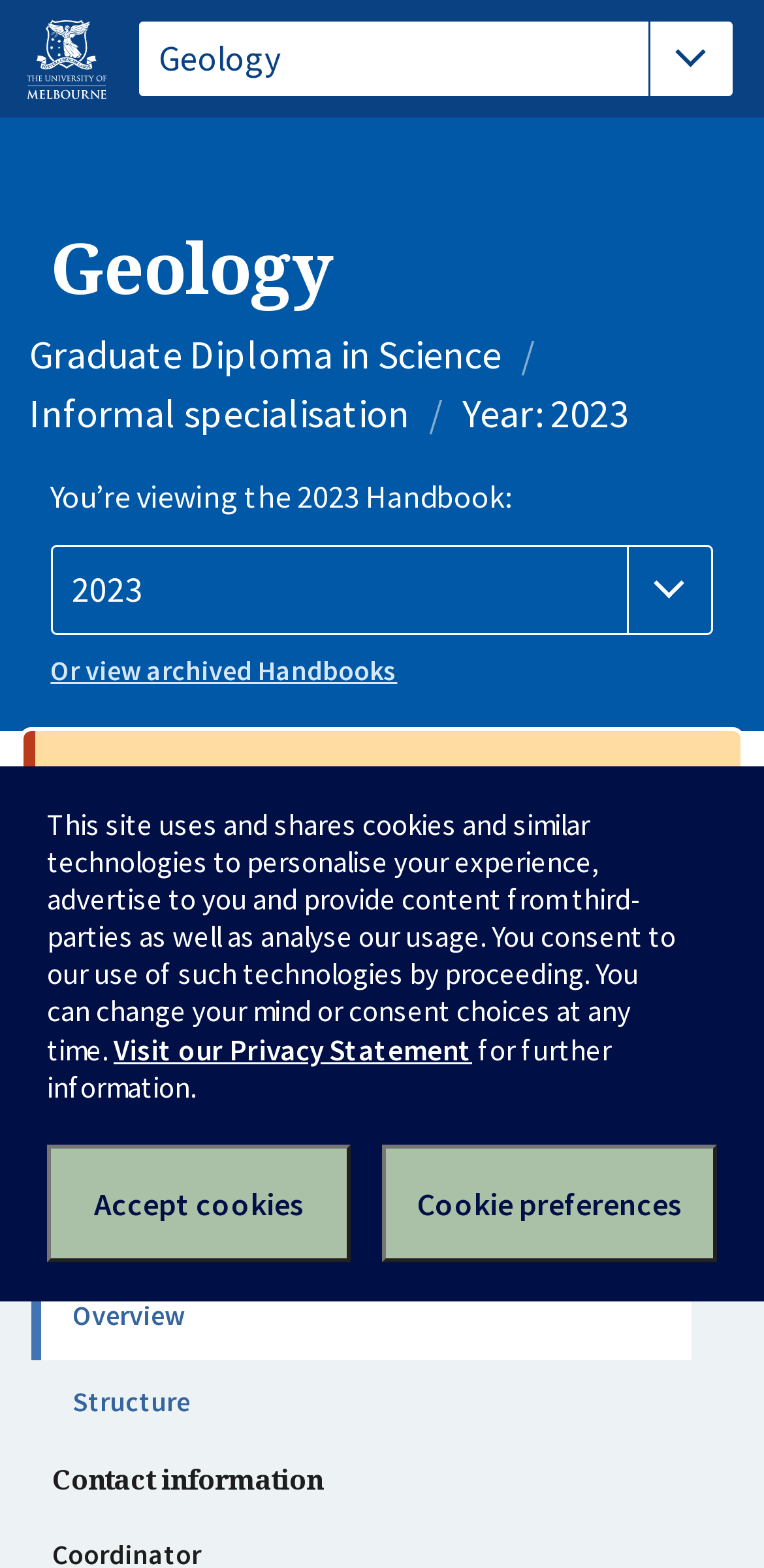Please determine the bounding box coordinates for the UI element described here. Use the format (top-left x, top-left y, bottom-right x, bottom-right y) with values bounded between 0 and 1: Visit our Privacy Statement

[0.149, 0.657, 0.618, 0.681]